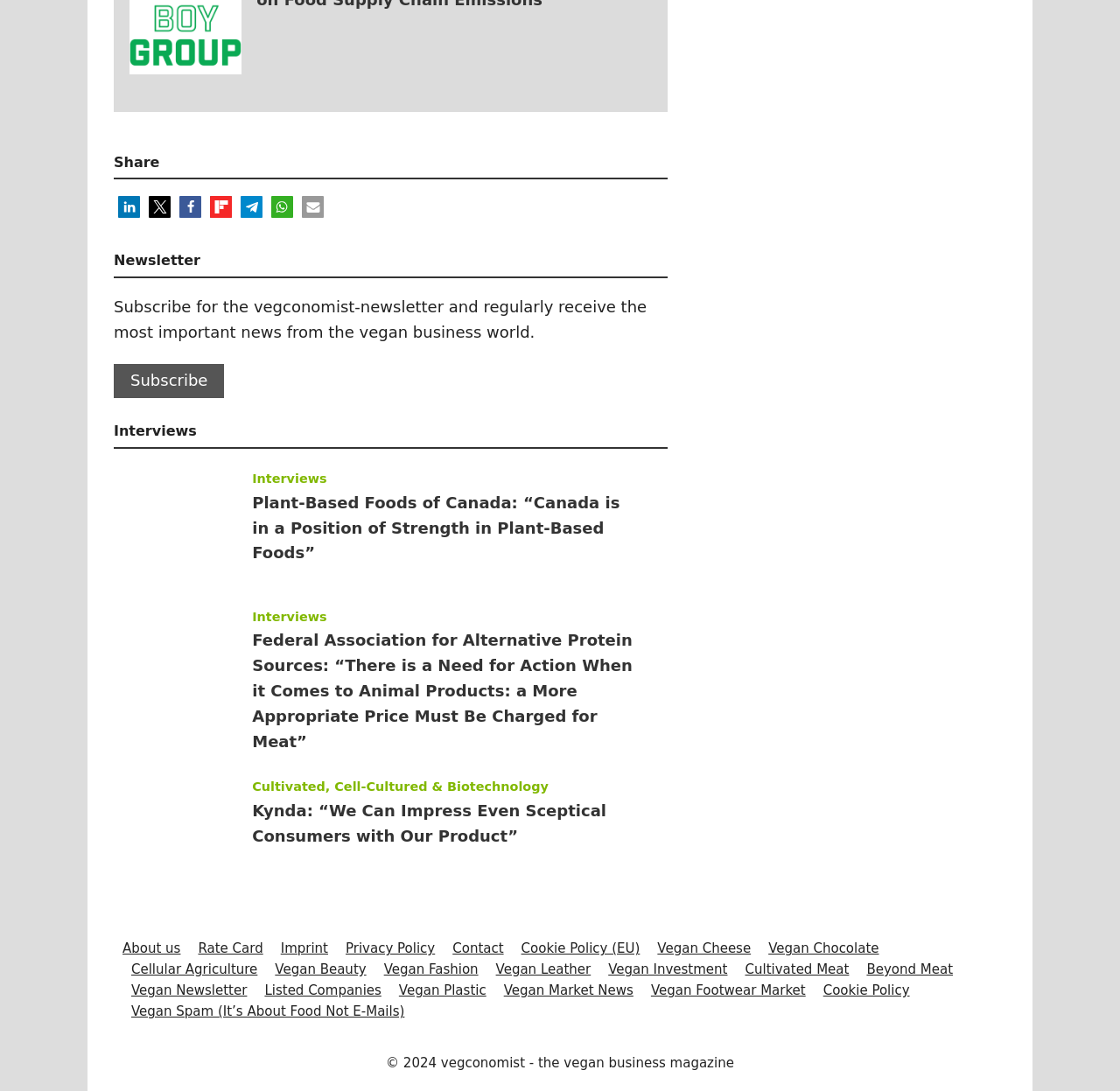Locate the bounding box coordinates of the clickable part needed for the task: "Share on LinkedIn".

[0.105, 0.18, 0.125, 0.2]